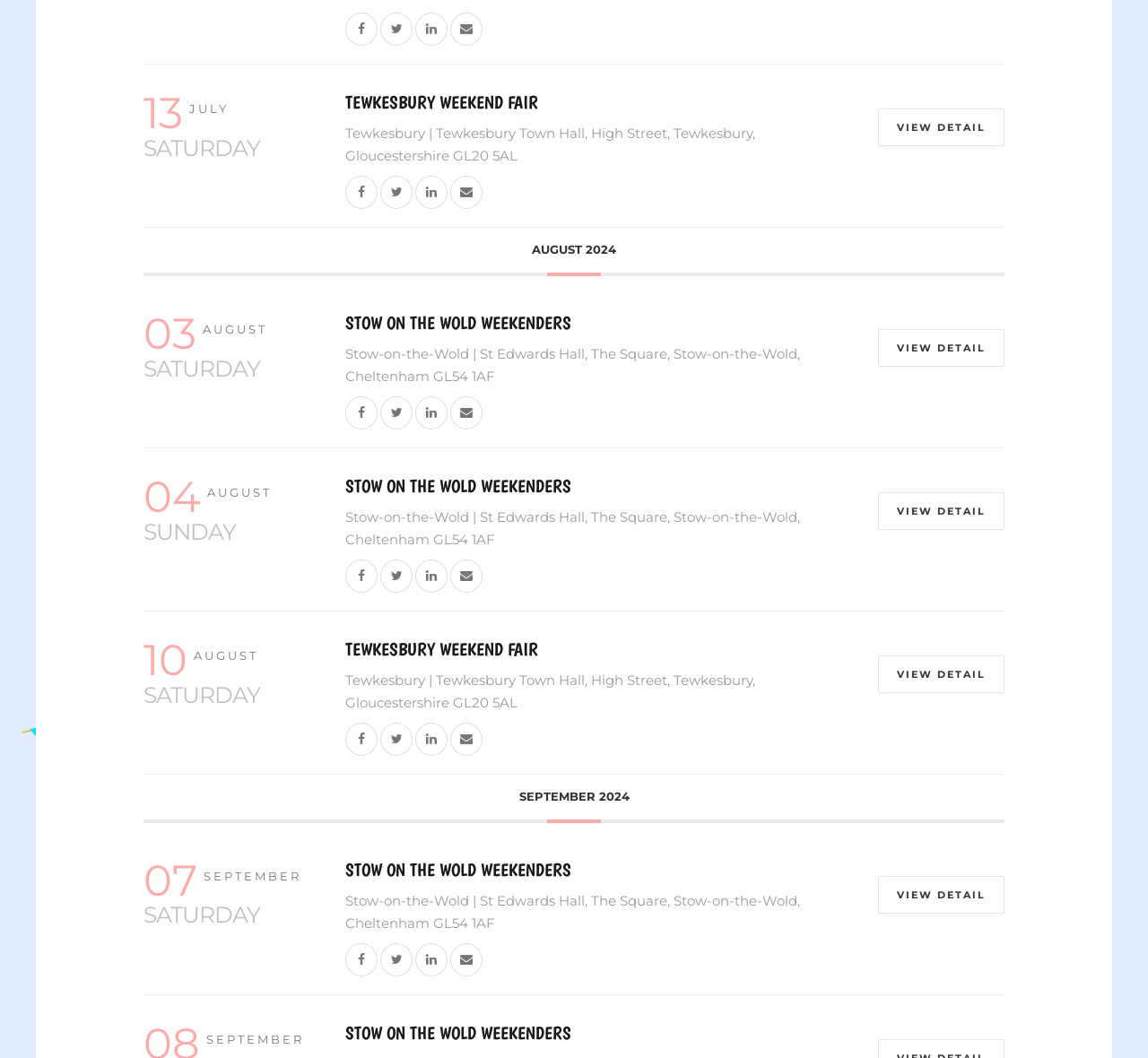Use a single word or phrase to answer this question: 
What is the date of the Tewkesbury Weekend Fair?

13 JULY